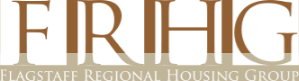What is the color scheme of the logo?
Based on the visual content, answer with a single word or a brief phrase.

Earthy tones